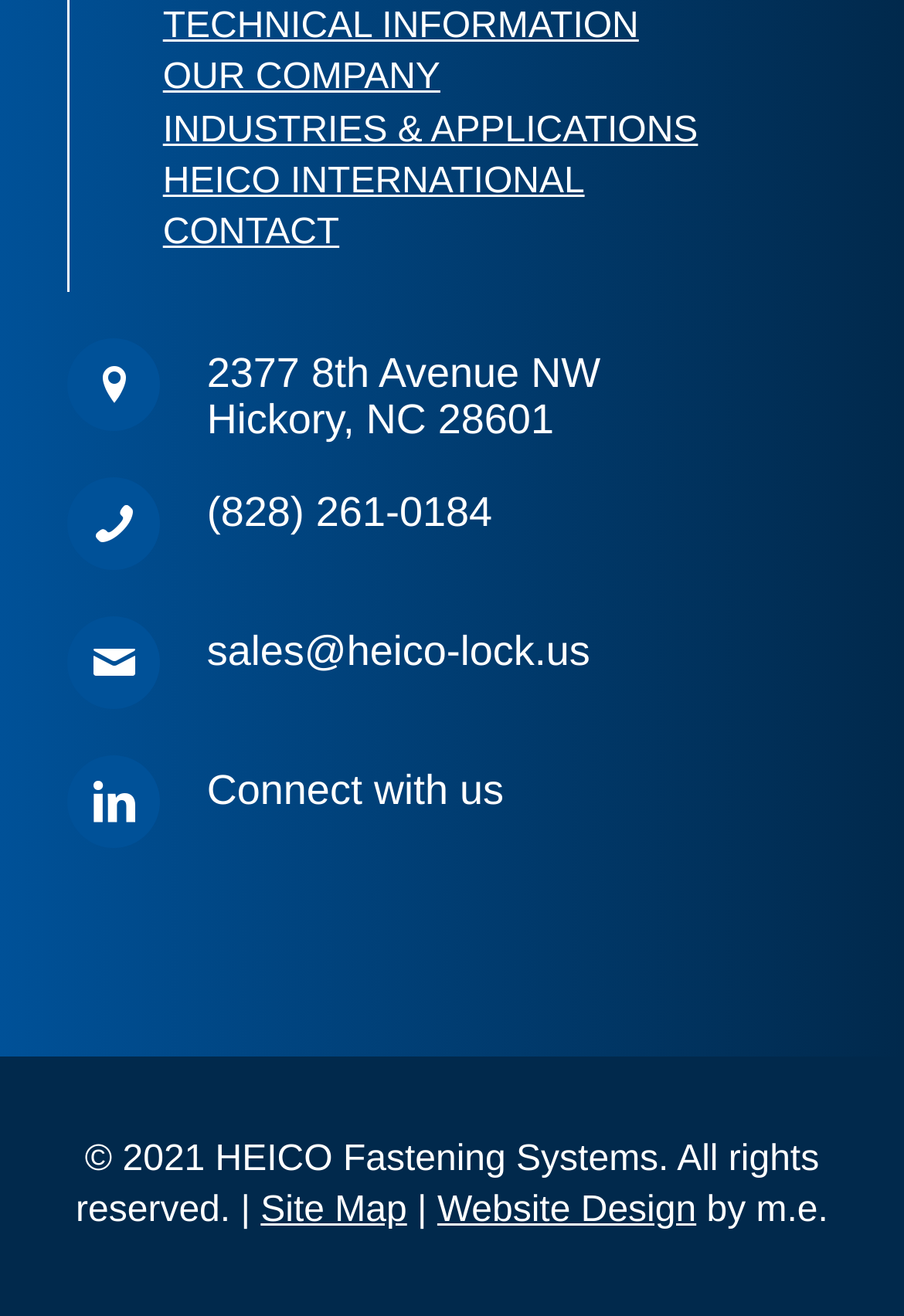Provide a short answer to the following question with just one word or phrase: What is the email address to contact the company?

sales@heico-lock.us